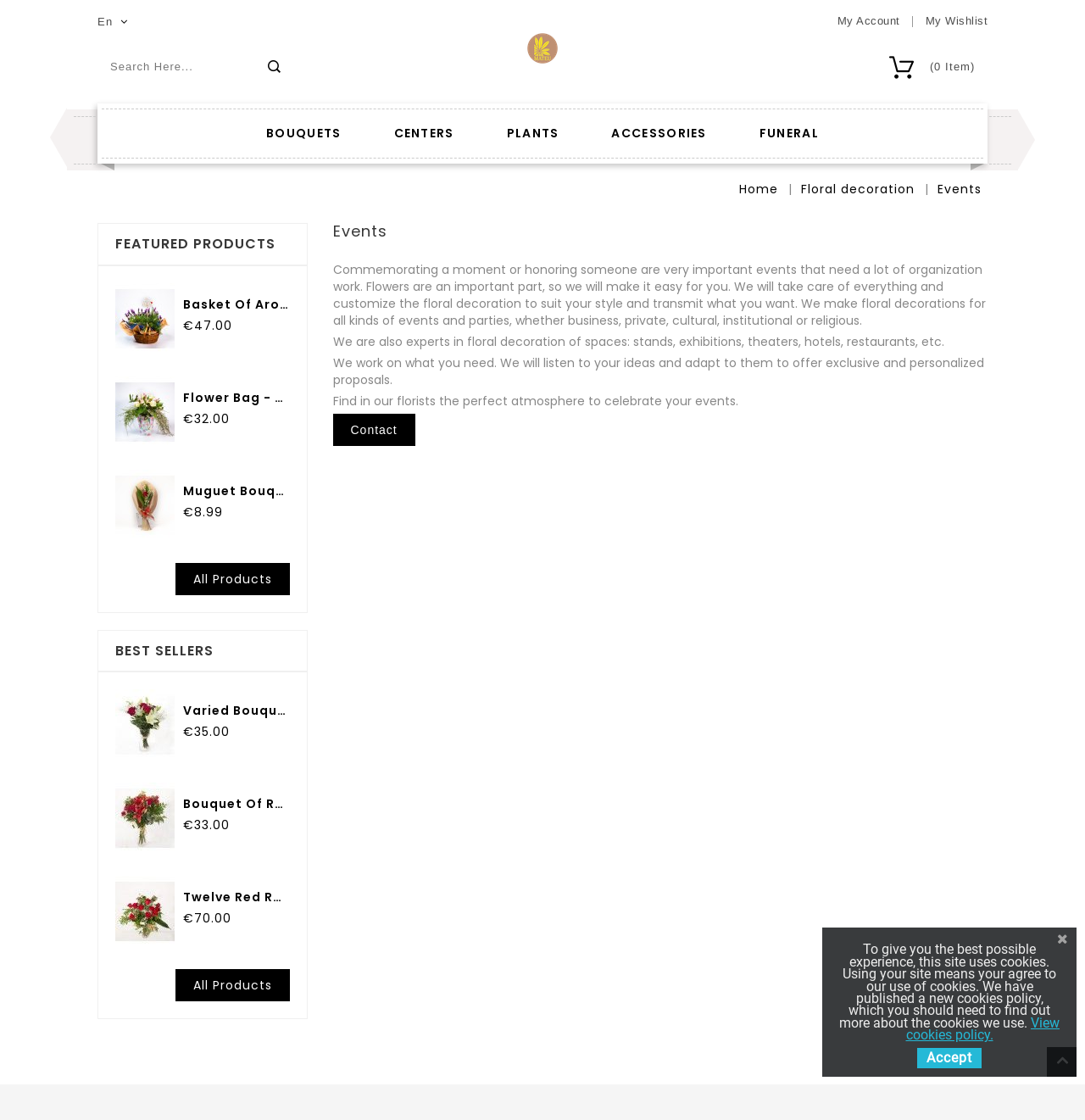What is the company's approach to customer requests?
Answer with a single word or phrase by referring to the visual content.

Listening to ideas and adapting